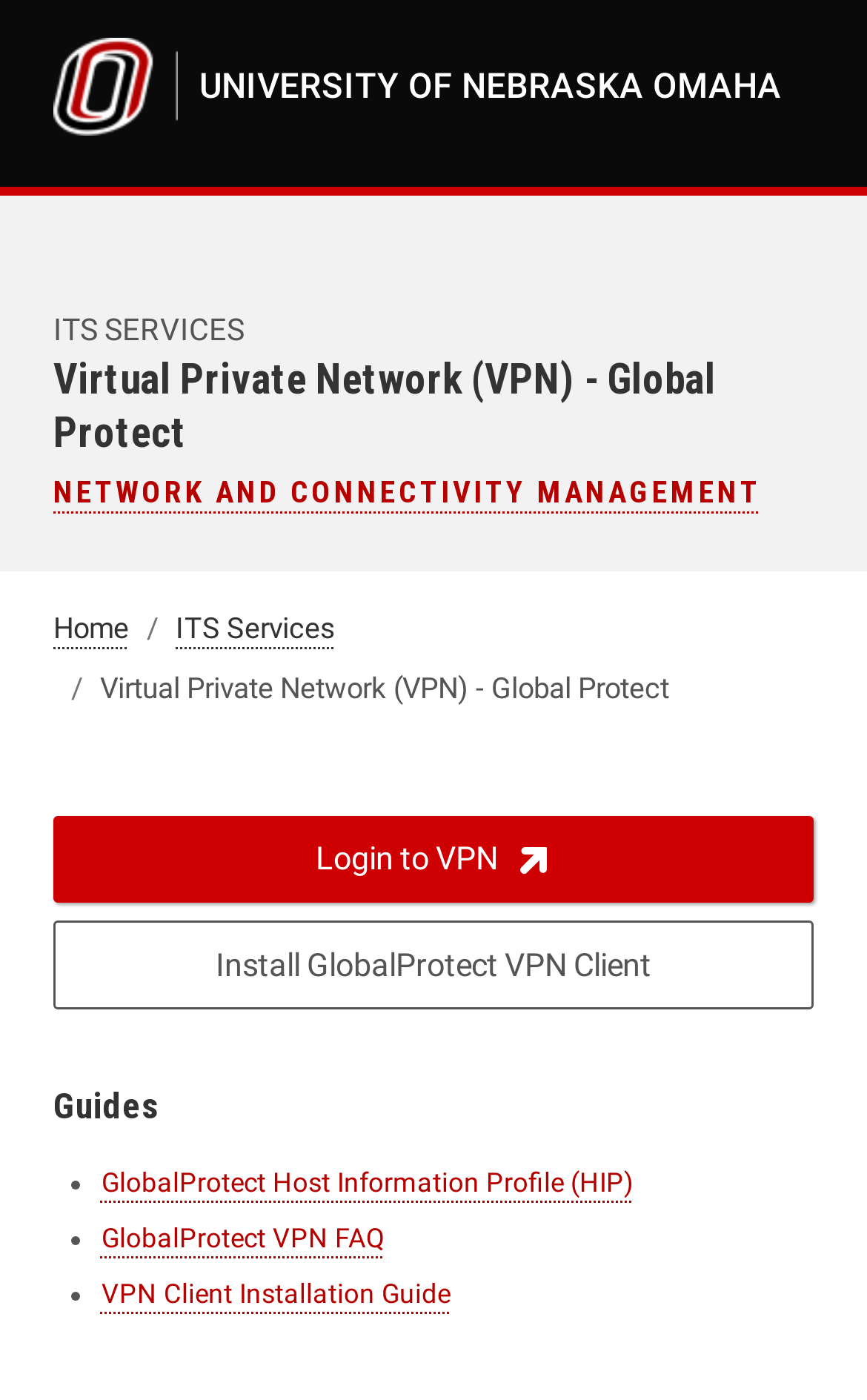What type of guides are provided on this webpage? Analyze the screenshot and reply with just one word or a short phrase.

VPN guides